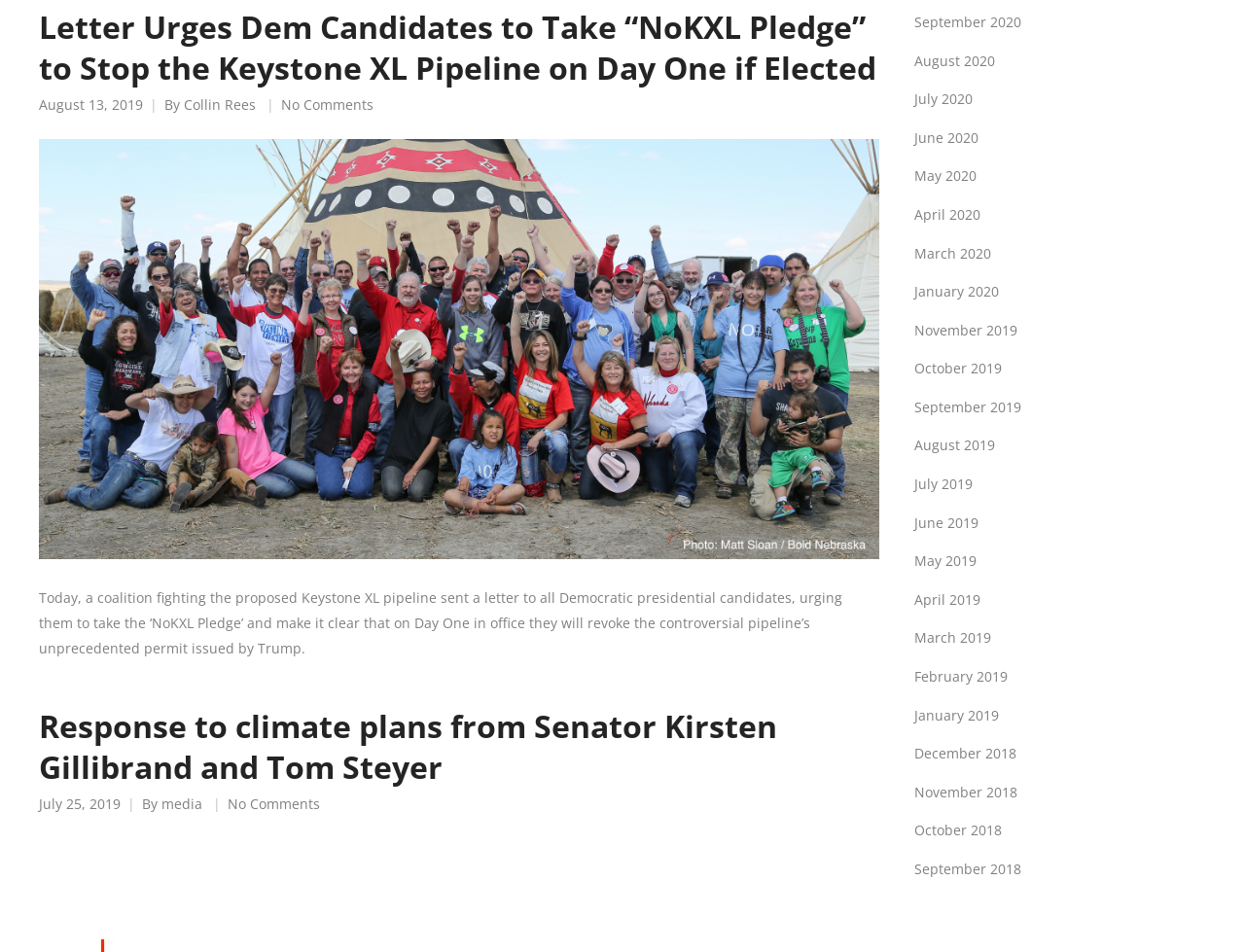Show the bounding box coordinates for the HTML element as described: "November 2019".

[0.734, 0.337, 0.817, 0.356]